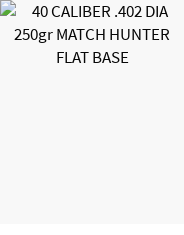How many grains does the bullet weigh?
Can you offer a detailed and complete answer to this question?

The weight of the bullet in grains can be found in the product title, which specifies '250gr' as the weight of the bullet.